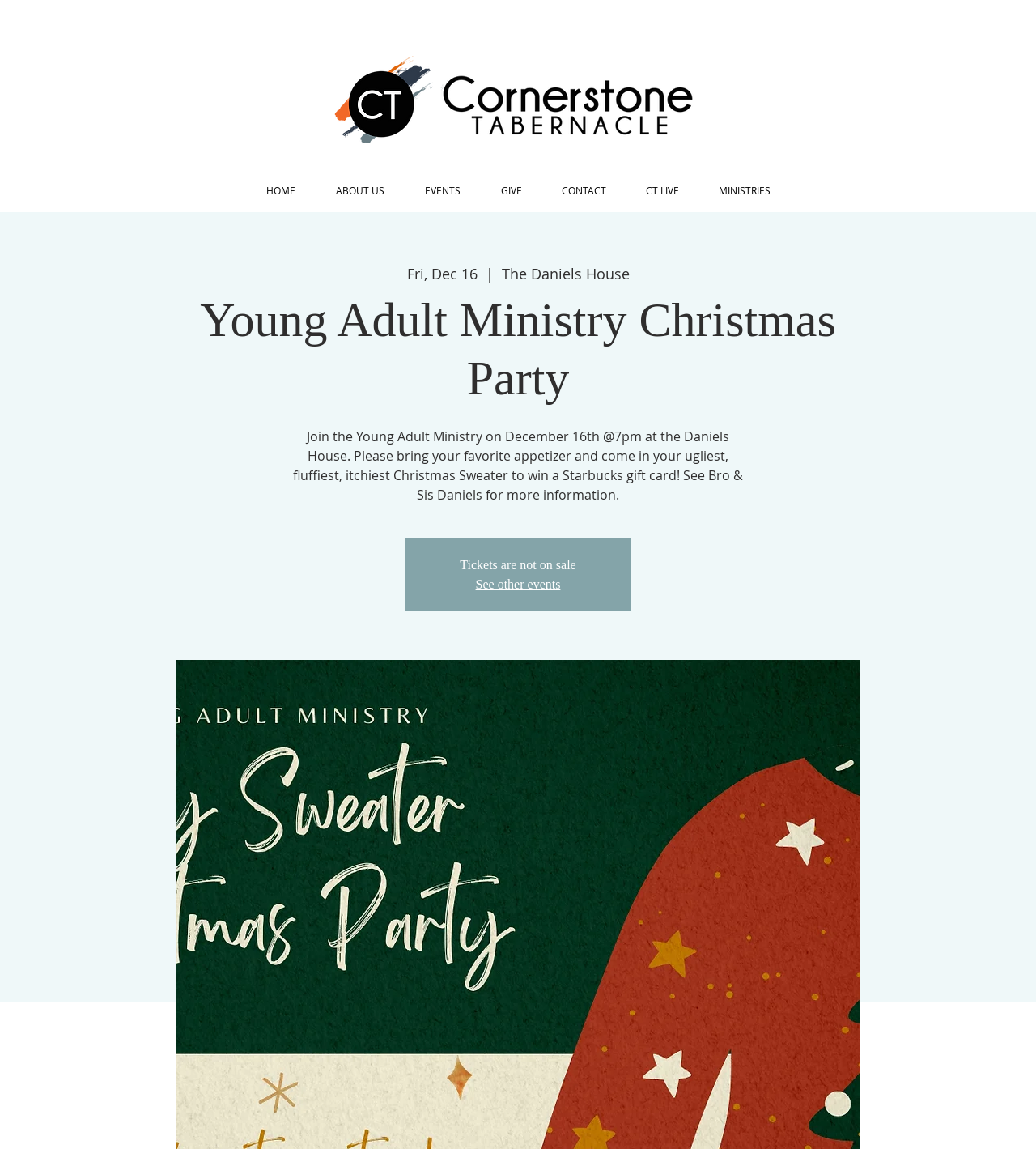Please specify the bounding box coordinates of the region to click in order to perform the following instruction: "Check the EVENTS page".

[0.391, 0.159, 0.464, 0.173]